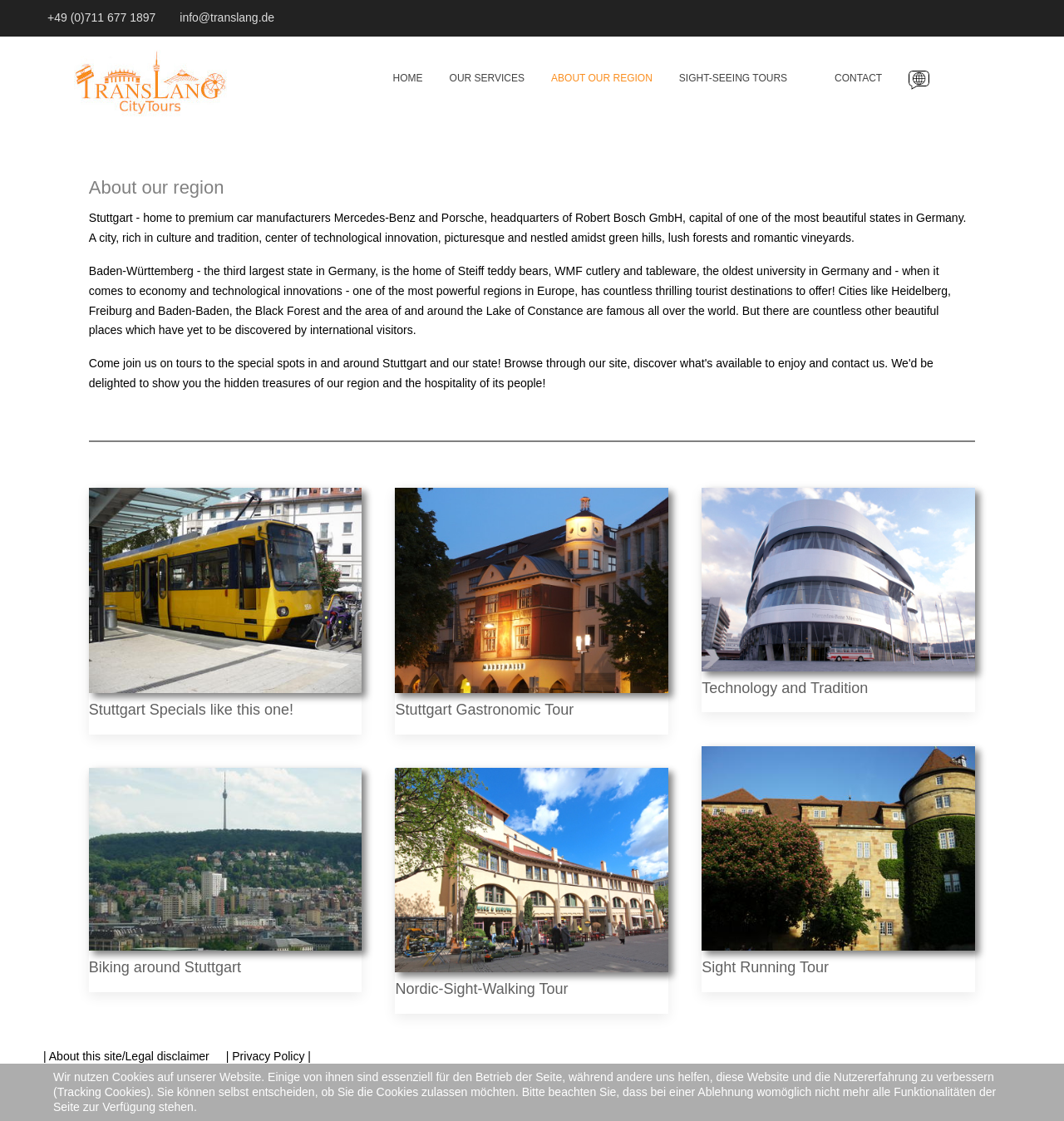Offer a comprehensive description of the webpage’s content and structure.

The webpage is about the region of Stuttgart, providing information on its landmarks, culture, and tourist attractions. At the top, there are two phone numbers and an email address, followed by a header section with links to different parts of the website, including "HOME", "OUR SERVICES", "ABOUT OUR REGION", "SIGHT-SEEING TOURS", "CONTACT", and "Select Language".

Below the header section, there is a main content area that starts with a heading "About our region". This is followed by two paragraphs of text that describe Stuttgart as a city rich in culture and tradition, and Baden-Württemberg as a state with many tourist destinations. 

Underneath the text, there is a horizontal separator line, followed by a section showcasing various tourist attractions in Stuttgart. This section contains six links, each with an accompanying image, to different tours and activities, such as "Stuttgart Specials", "Stuttgart Gastronomic Tour", "Technology and Tradition", "Biking around Stuttgart", "Nordic-Sight-Walking Tour", and "Sight Running Tour". 

At the bottom of the page, there are links to "About this site/Legal disclaimer" and "Privacy Policy", as well as a copyright notice and a message about the use of cookies on the website.